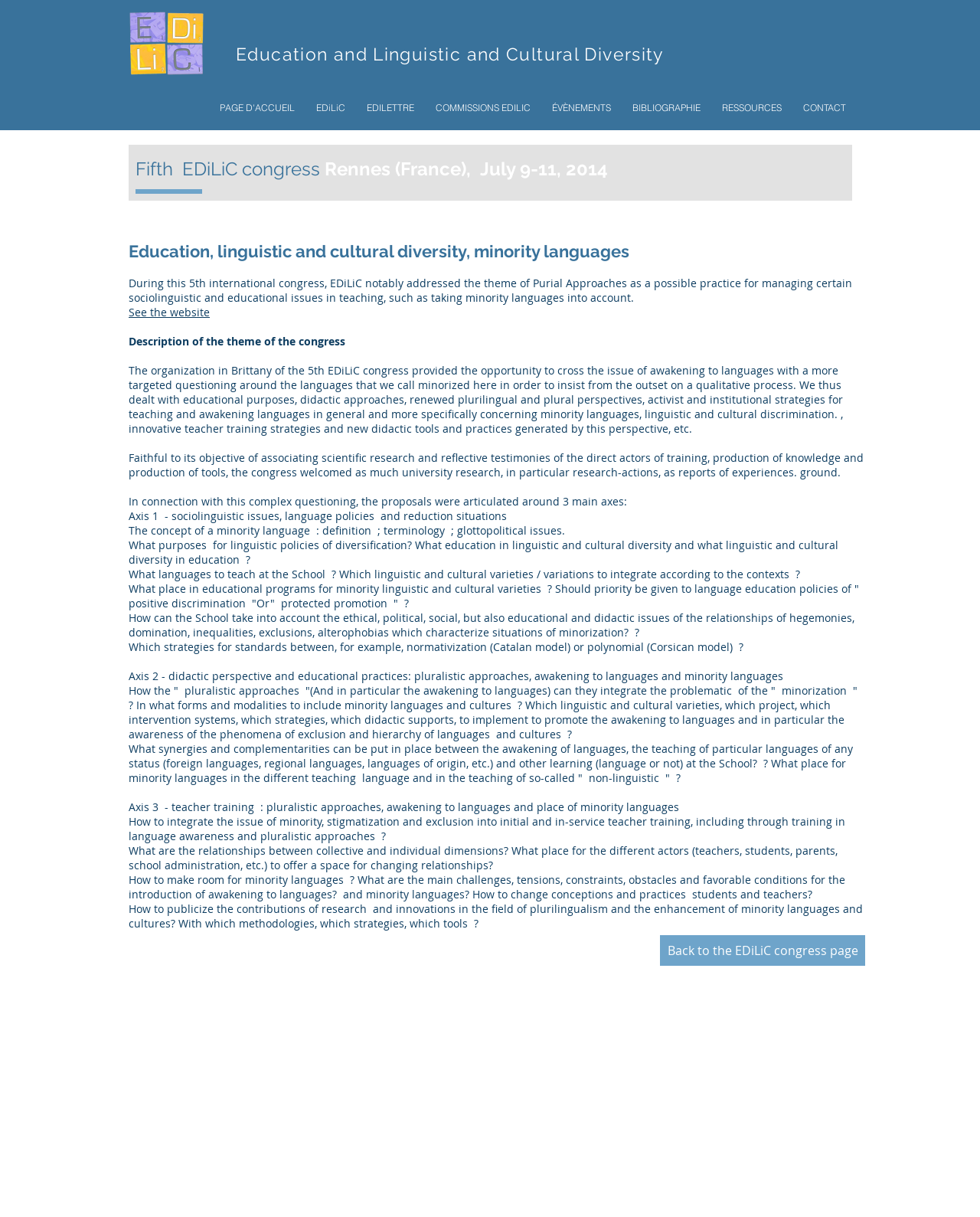Examine the image and give a thorough answer to the following question:
What is the theme of the 5th EDiLiC congress?

The theme of the 5th EDiLiC congress can be determined by reading the heading 'Education, linguistic and cultural diversity, minority languages' on the webpage. This heading is located under the main heading 'Fifth EDiLiC congress Rennes (France), July 9-11, 2014'.